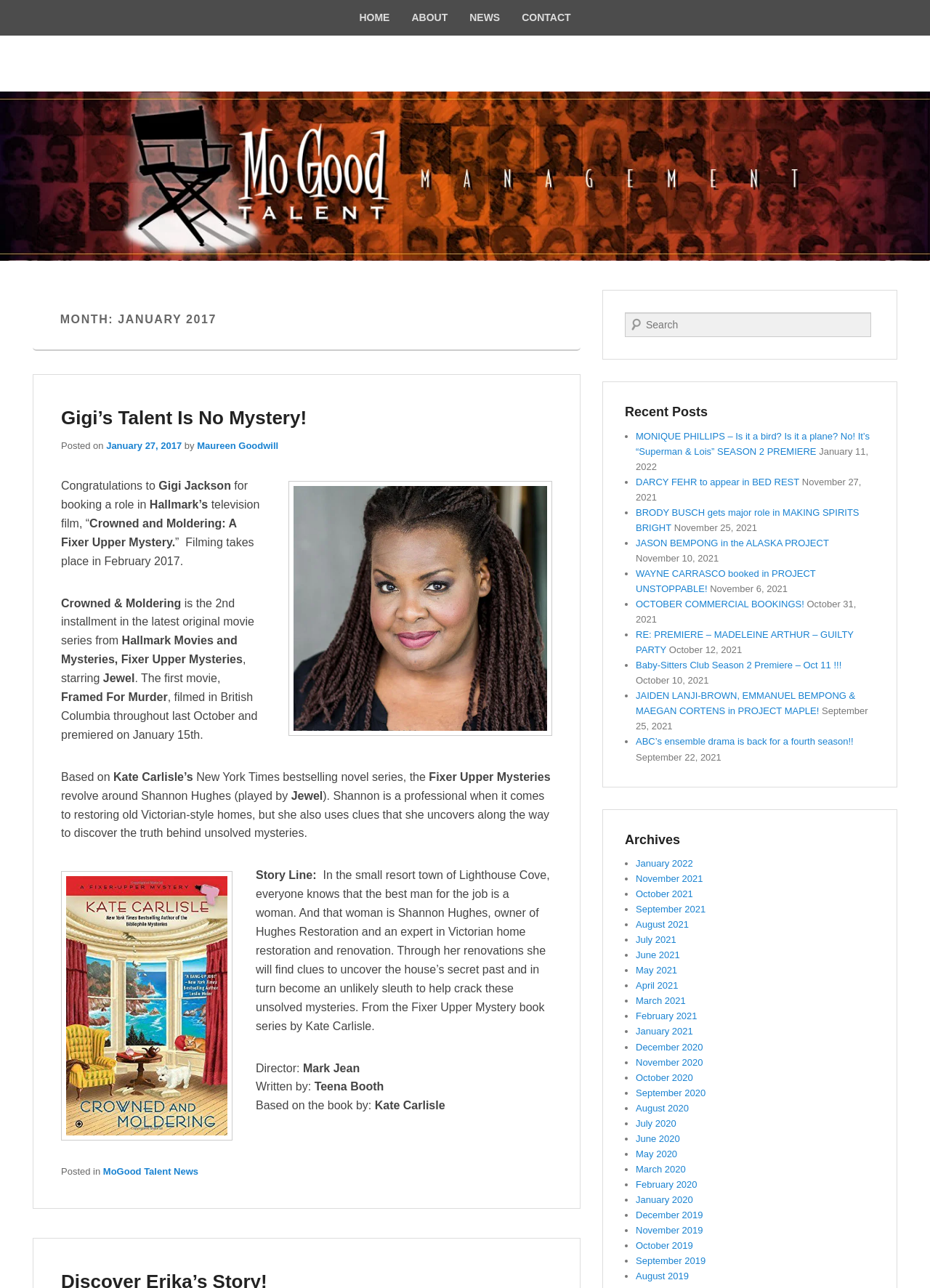Please give the bounding box coordinates of the area that should be clicked to fulfill the following instruction: "View recent post MONIQUE PHILLIPS – Is it a bird? Is it a plane? No! It’s “Superman & Lois” SEASON 2 PREMIERE". The coordinates should be in the format of four float numbers from 0 to 1, i.e., [left, top, right, bottom].

[0.684, 0.334, 0.935, 0.355]